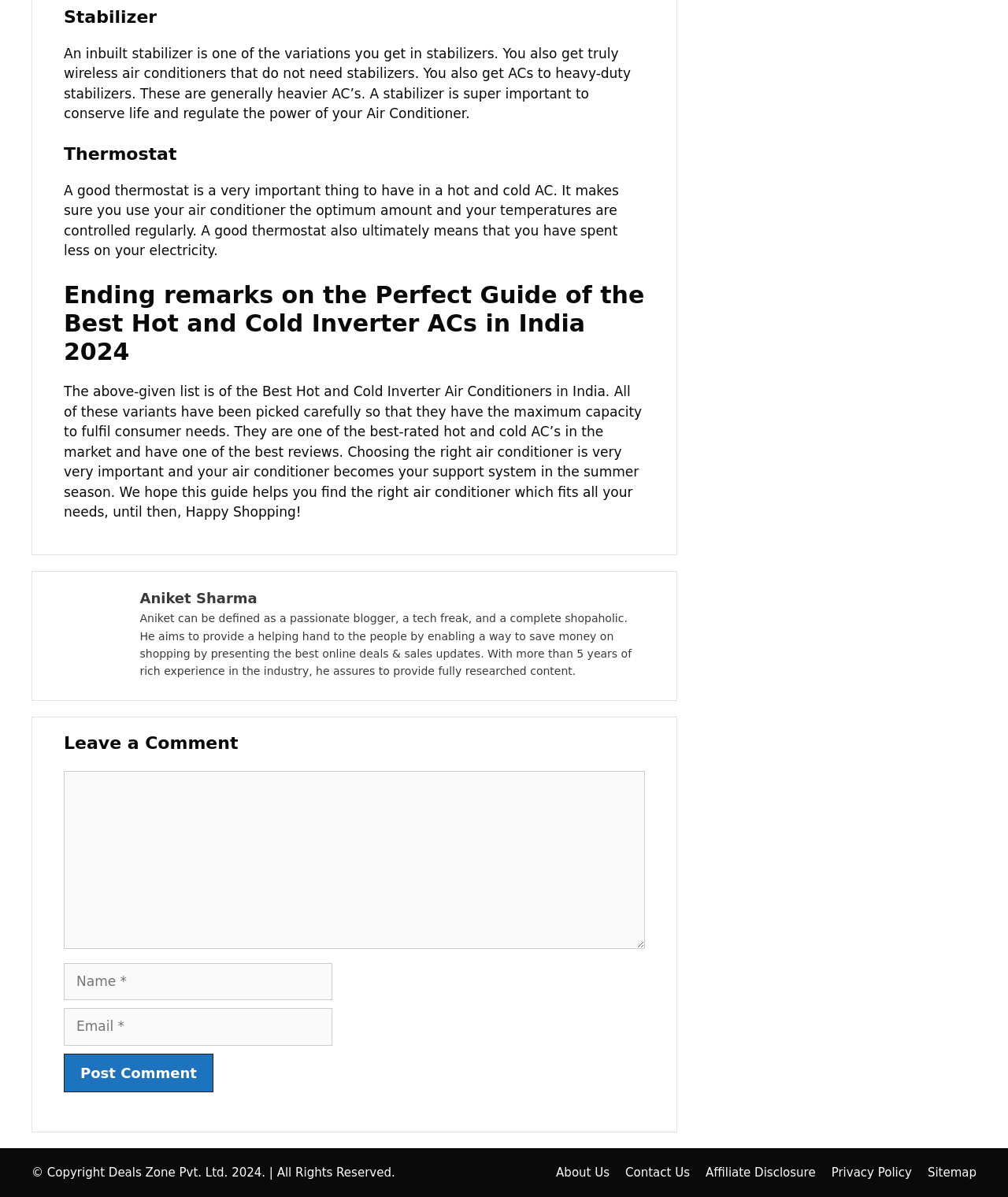Locate the bounding box coordinates of the clickable region to complete the following instruction: "Visit About Us page."

[0.552, 0.974, 0.605, 0.985]